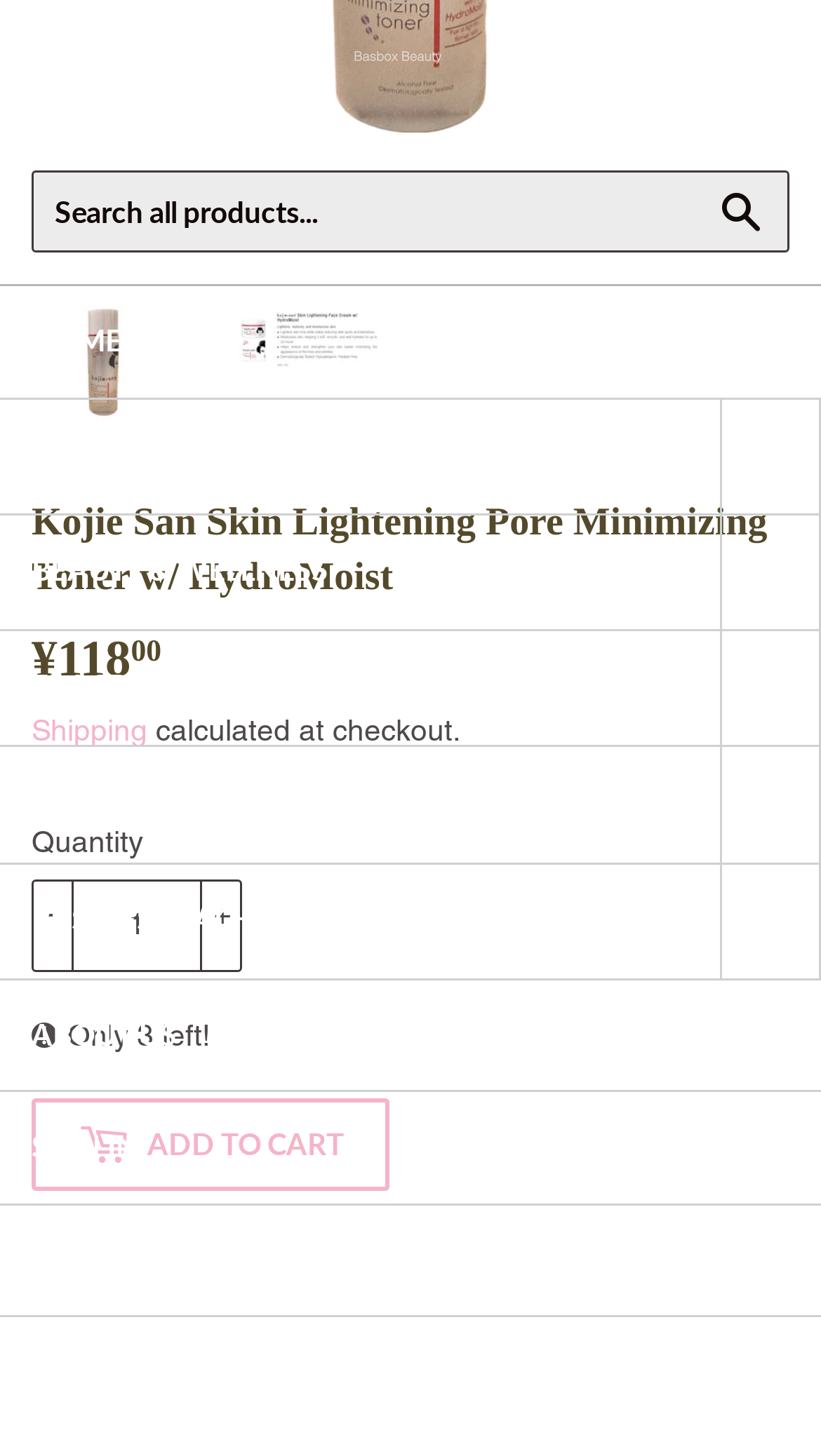Locate the bounding box of the UI element with the following description: "parent_node: CLOTHING aria-label="Clothing Menu"".

[0.877, 0.514, 1.0, 0.592]